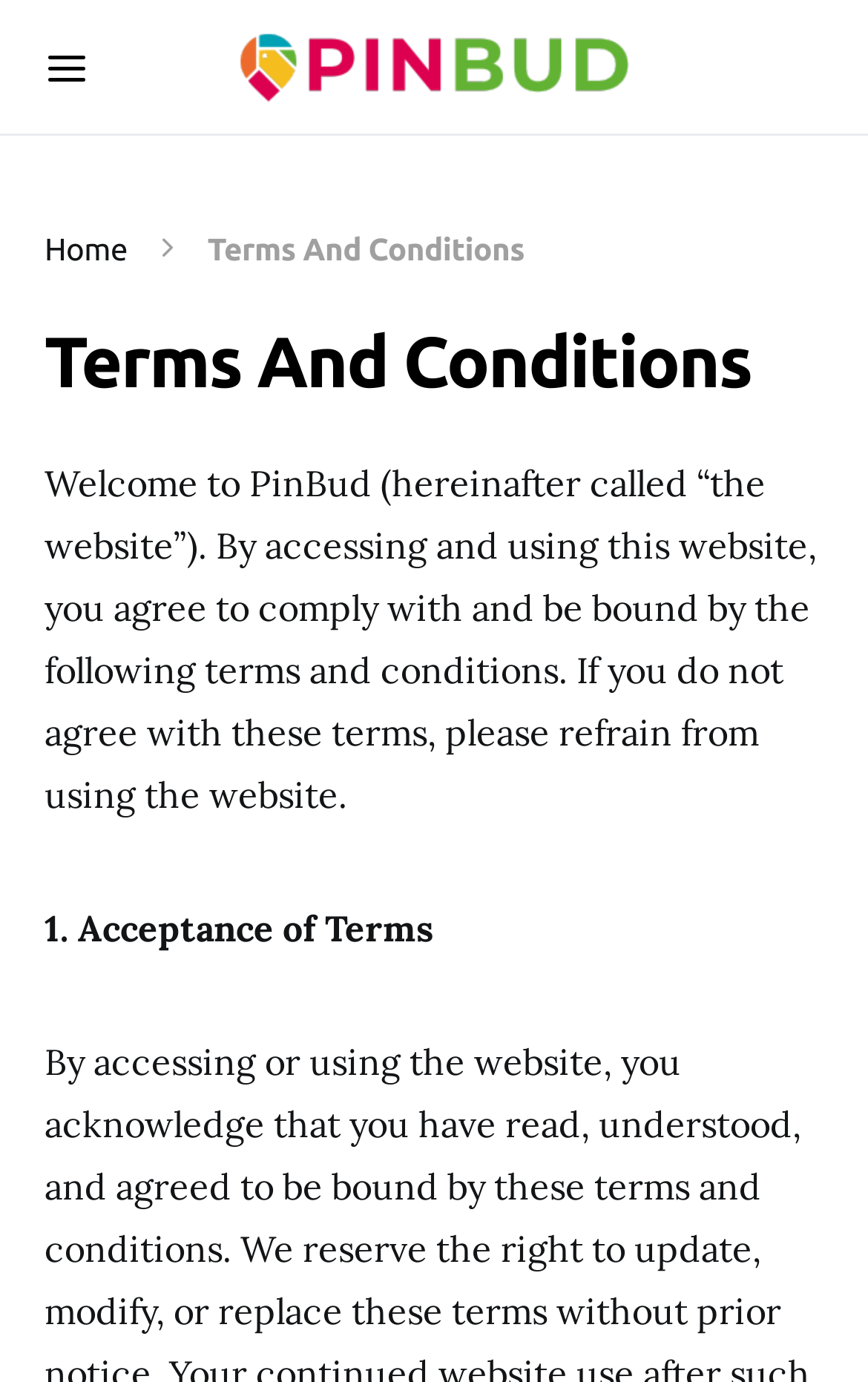Please answer the following question using a single word or phrase: 
What is the name of the website?

PinBud